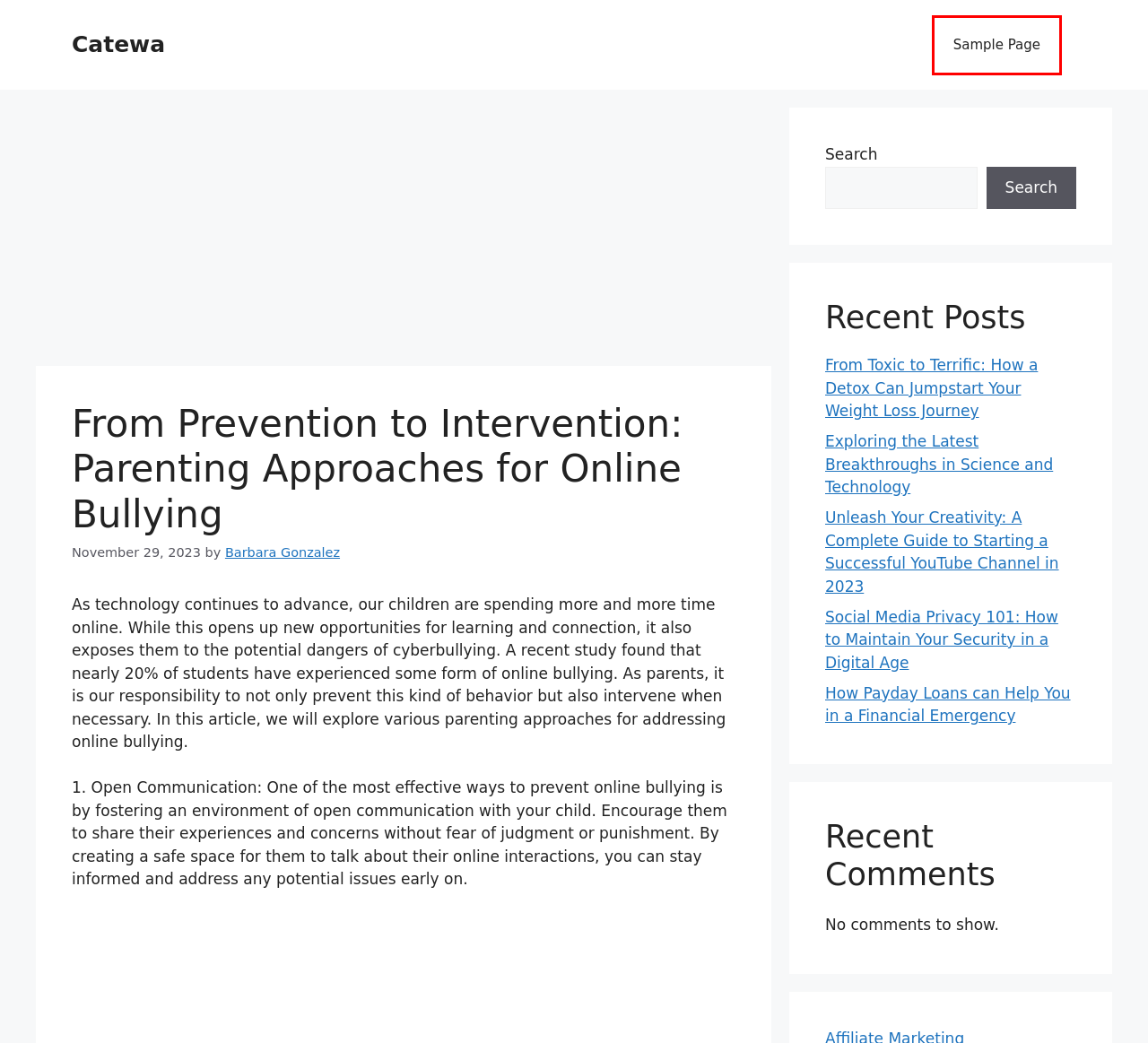Observe the screenshot of a webpage with a red bounding box highlighting an element. Choose the webpage description that accurately reflects the new page after the element within the bounding box is clicked. Here are the candidates:
A. ﻿Unleash Your Creativity: A Complete Guide to Starting a Successful YouTube Channel in 2023 – Catewa
B. ﻿Exploring the Latest Breakthroughs in Science and Technology – Catewa
C. Sample Page – Catewa
D. ﻿From Toxic to Terrific: How a Detox Can Jumpstart Your Weight Loss Journey – Catewa
E. ﻿Social Media Privacy 101: How to Maintain Your Security in a Digital Age – Catewa
F. ﻿How Payday Loans can Help You in a Financial Emergency – Catewa
G. Barbara Gonzalez – Catewa
H. Catewa

C